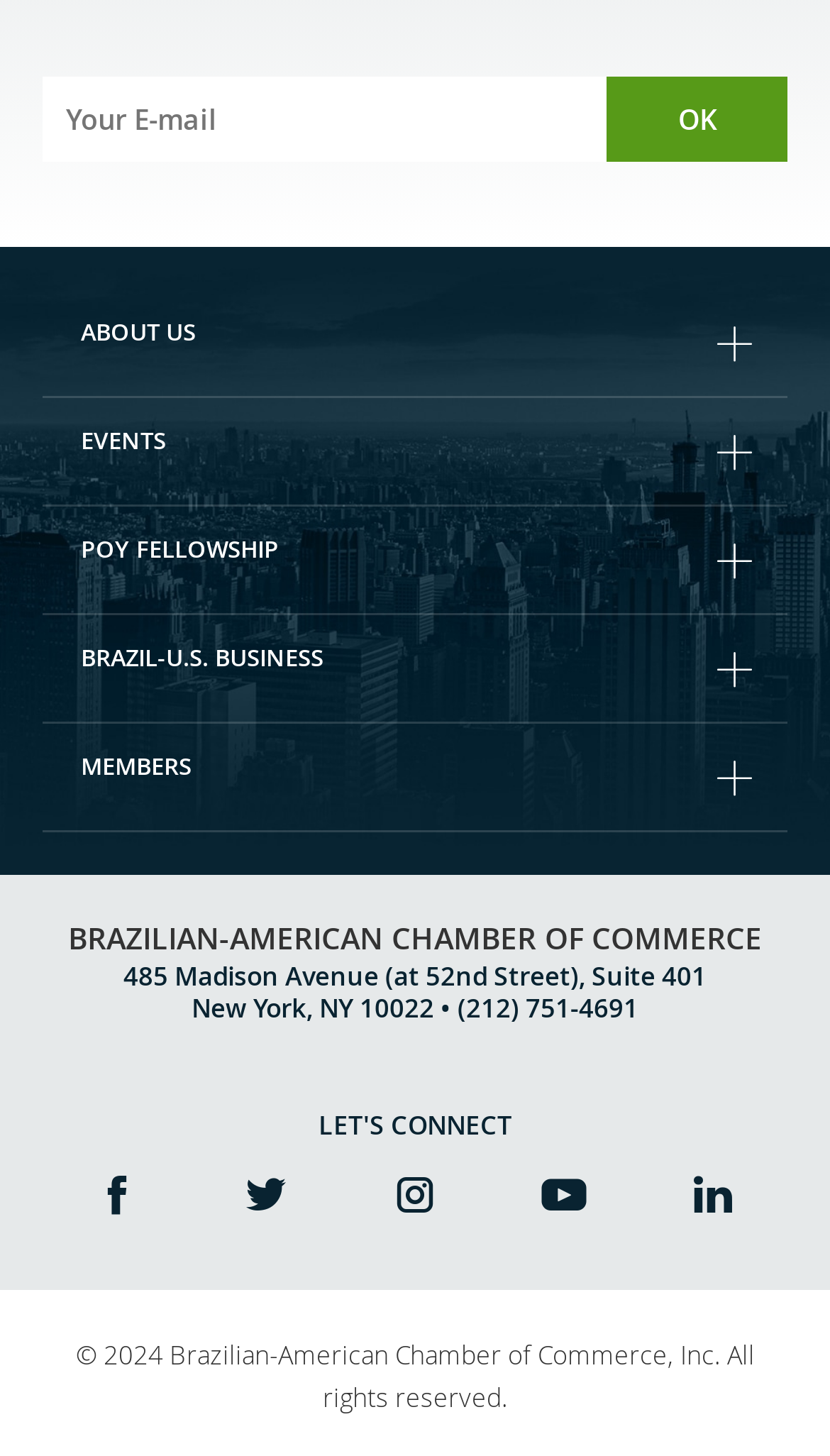Locate the bounding box coordinates of the area to click to fulfill this instruction: "Click OK". The bounding box should be presented as four float numbers between 0 and 1, in the order [left, top, right, bottom].

[0.731, 0.053, 0.949, 0.112]